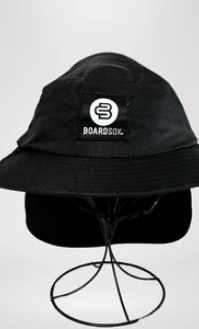Provide an in-depth description of the image.

The image features a stylish black surf hat from BOARDSOX, showcased on a stand. The hat's design is practical and fashionable, featuring a prominent logo on the front that reads "BOARD SOX" in bold white lettering. This bucket-style hat is ideal for surfers and outdoor enthusiasts, providing sun protection while maintaining a trendy look. The soft fabric and wide brim of the hat suggest comfort and functionality, making it a perfect accessory for those spending time on the beach or engaging in water sports.